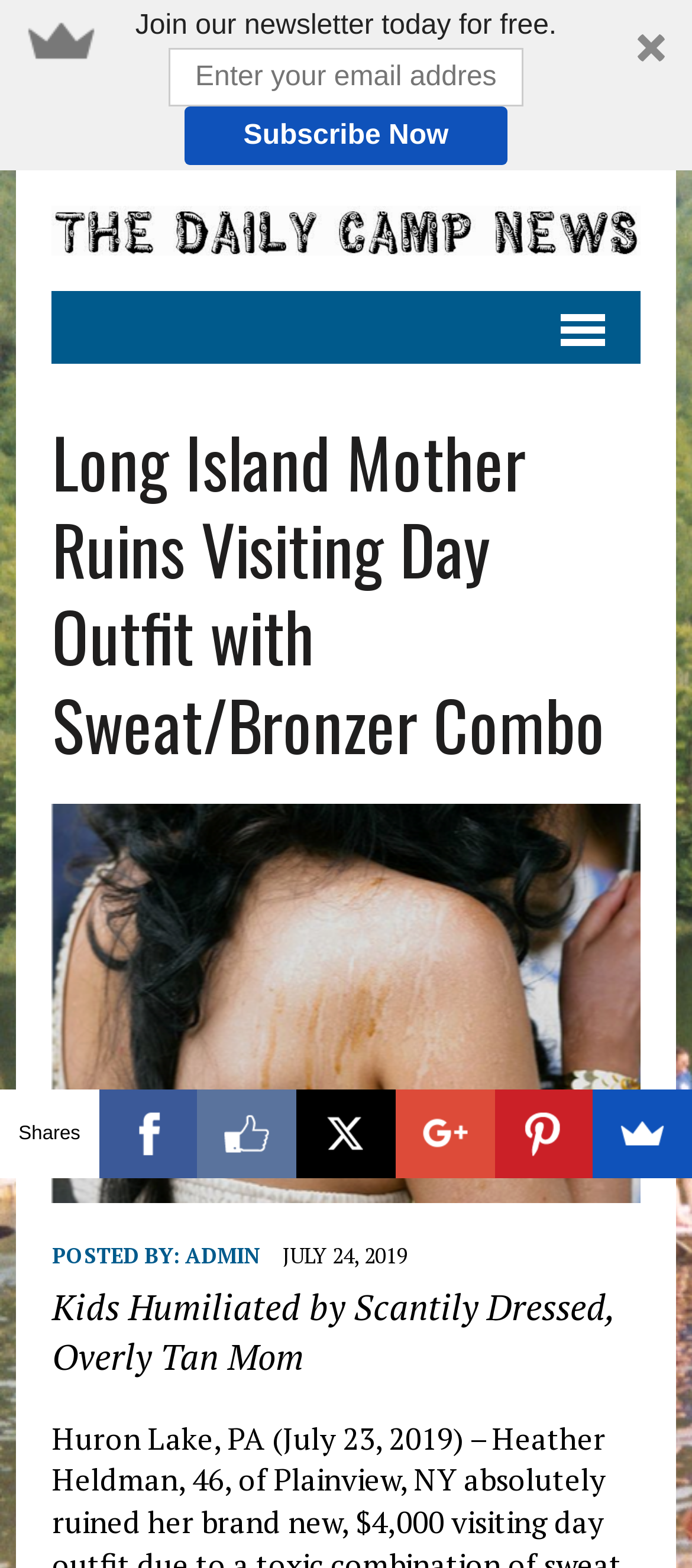Determine the bounding box coordinates of the element that should be clicked to execute the following command: "View January 2022".

None